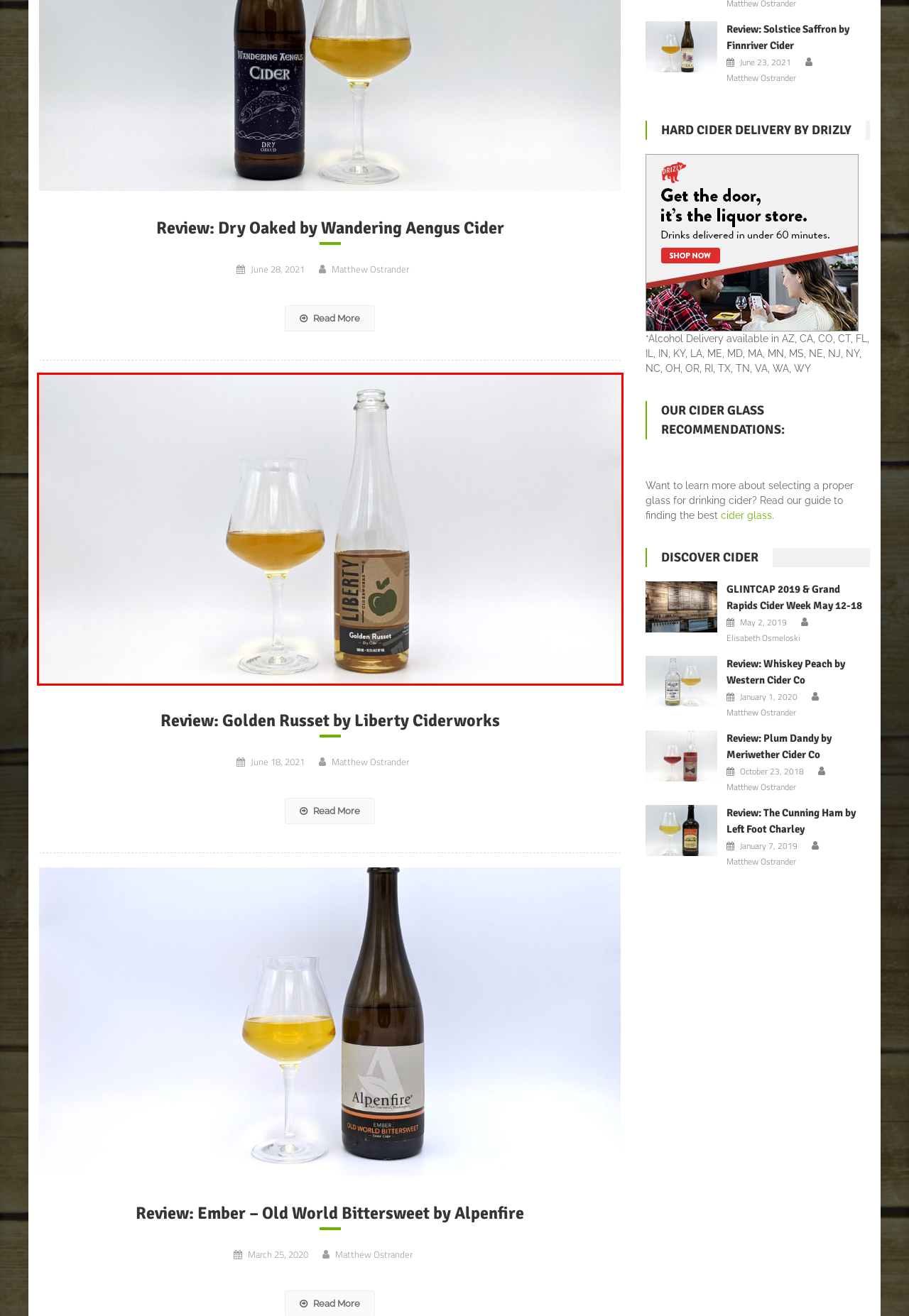You are provided with a screenshot of a webpage containing a red rectangle bounding box. Identify the webpage description that best matches the new webpage after the element in the bounding box is clicked. Here are the potential descriptions:
A. Review: Western Cider Co Whiskey Peach - Missoula, MT - US
B. Elisabeth Osmeloski, Author at Hard Cider Reviews
C. Review: Alpenfire Ember - Old World Bittersweet - Port Townsend, WA - US
D. Review: Left Foot Charley The Cunning Ham - Traverse City, MI - US
E. Review: Finnriver Cider Solstice Saffron - Chimacum, WA - US
F. Review: Liberty Ciderworks Golden Russet - Spokane, WA - US
G. Drizly
H. Review: Meriwether Cider Co Plum Dandy - Boise, ID - US

F